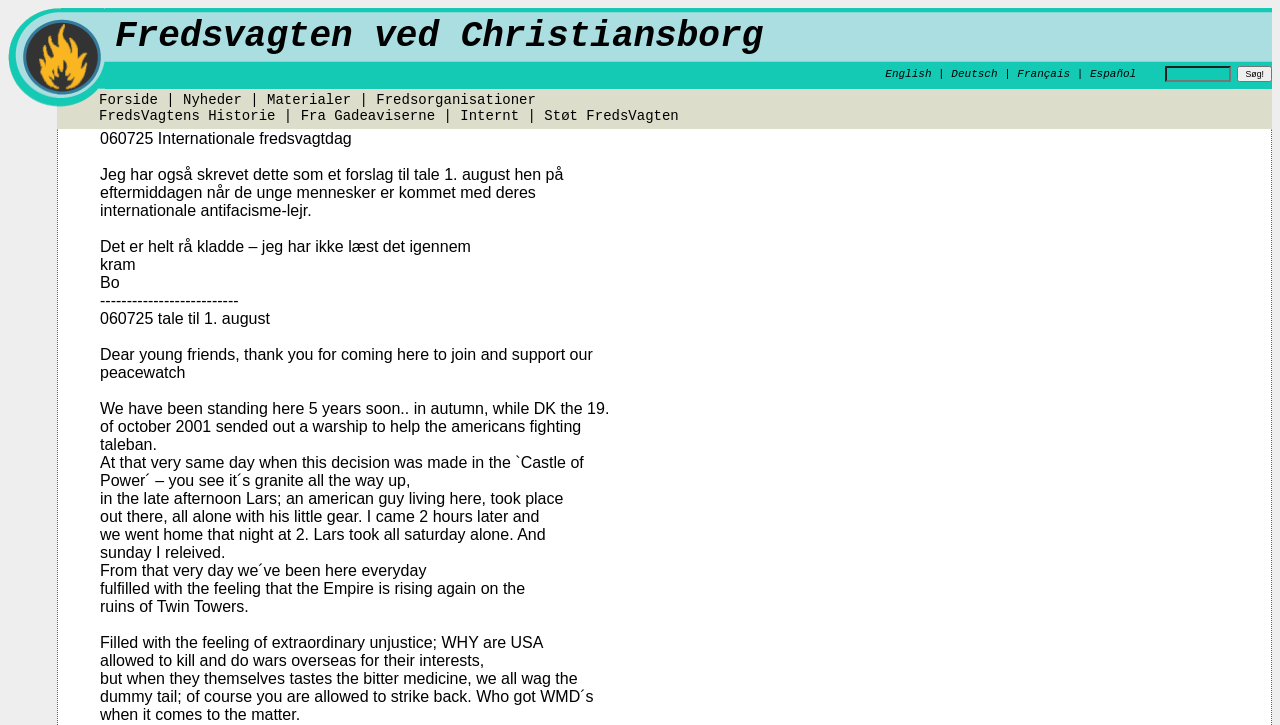Please identify the bounding box coordinates of the element I need to click to follow this instruction: "Switch to English".

[0.692, 0.094, 0.728, 0.11]